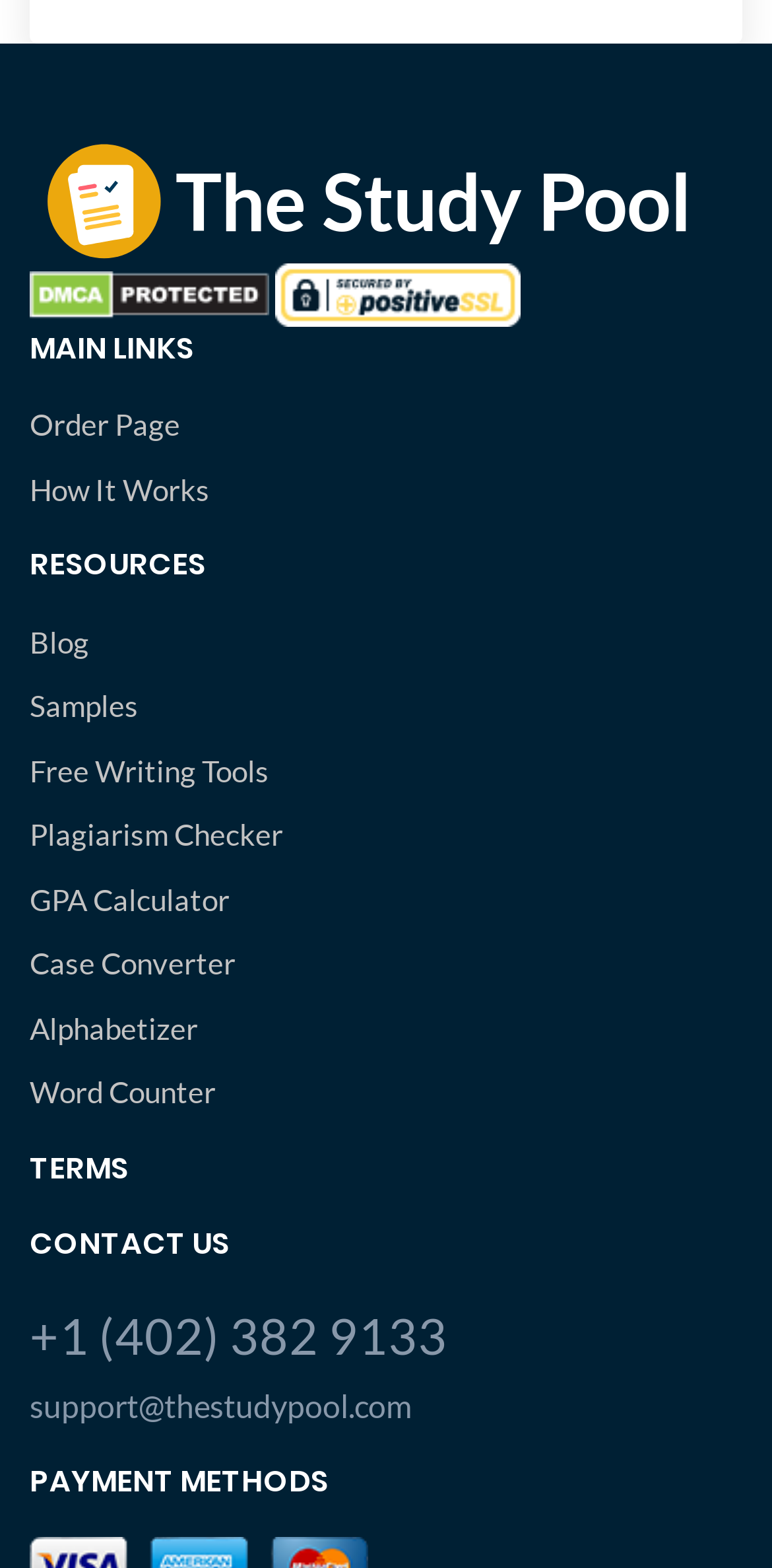Locate the coordinates of the bounding box for the clickable region that fulfills this instruction: "Check the DMCA.com Protection Status".

[0.038, 0.173, 0.349, 0.197]